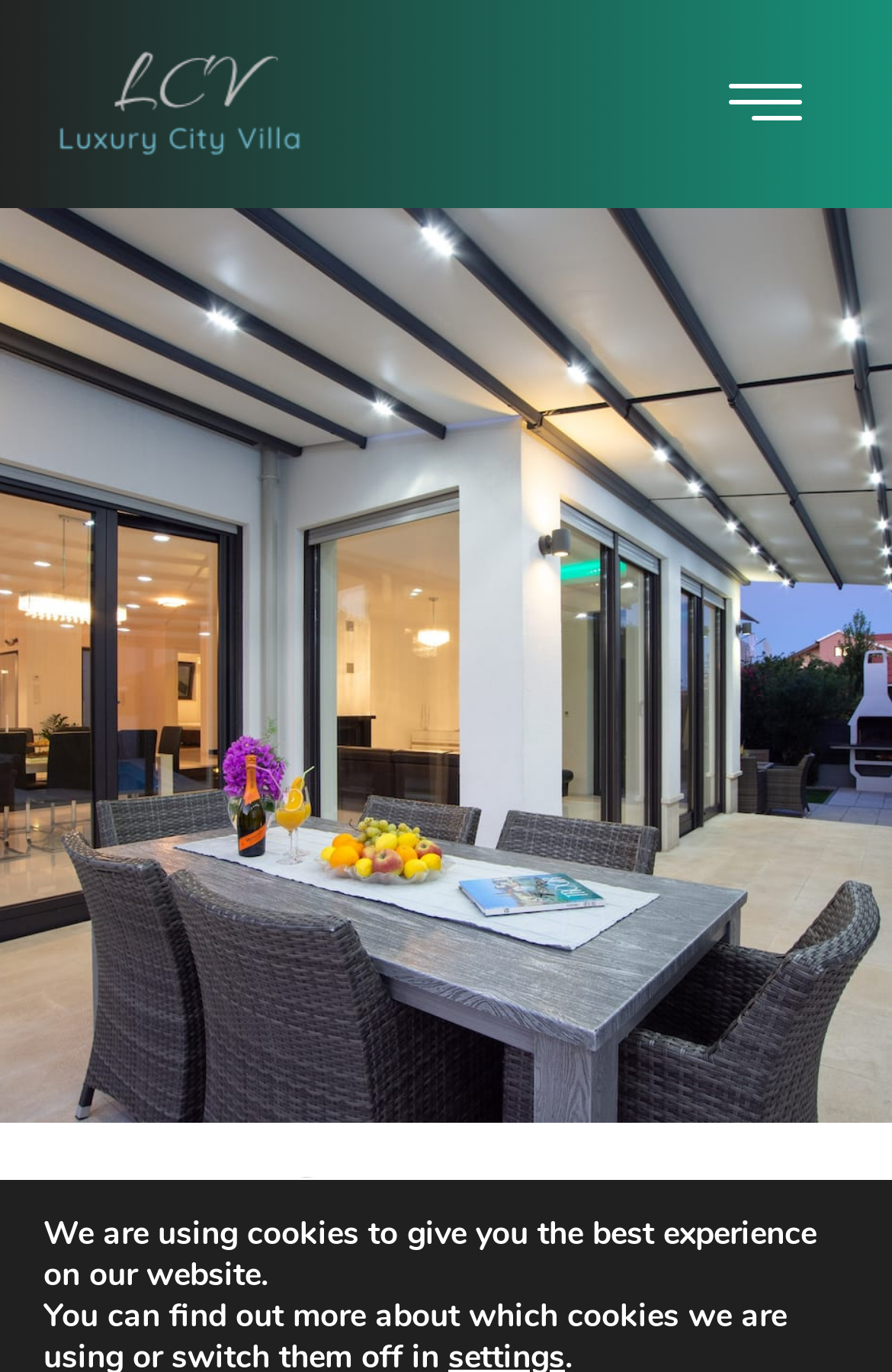Determine the bounding box for the described HTML element: "title="Luxury City Villa Trogir"". Ensure the coordinates are four float numbers between 0 and 1 in the format [left, top, right, bottom].

[0.05, 0.033, 0.358, 0.119]